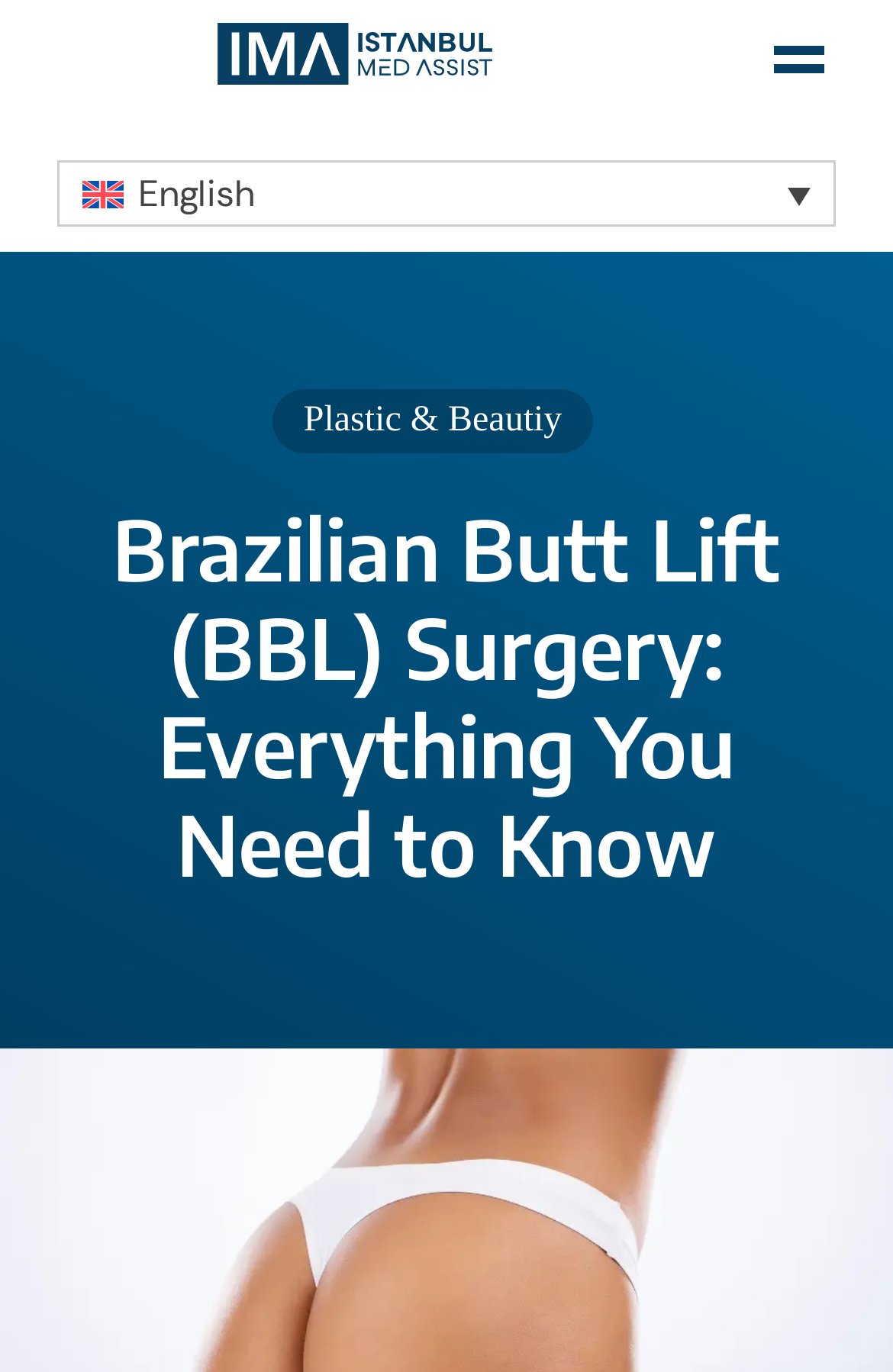What is the logo of the website?
Deliver a detailed and extensive answer to the question.

The logo of the website is located at the top left corner of the webpage, and it is an image with a link to the Istanbul Med Assist website.